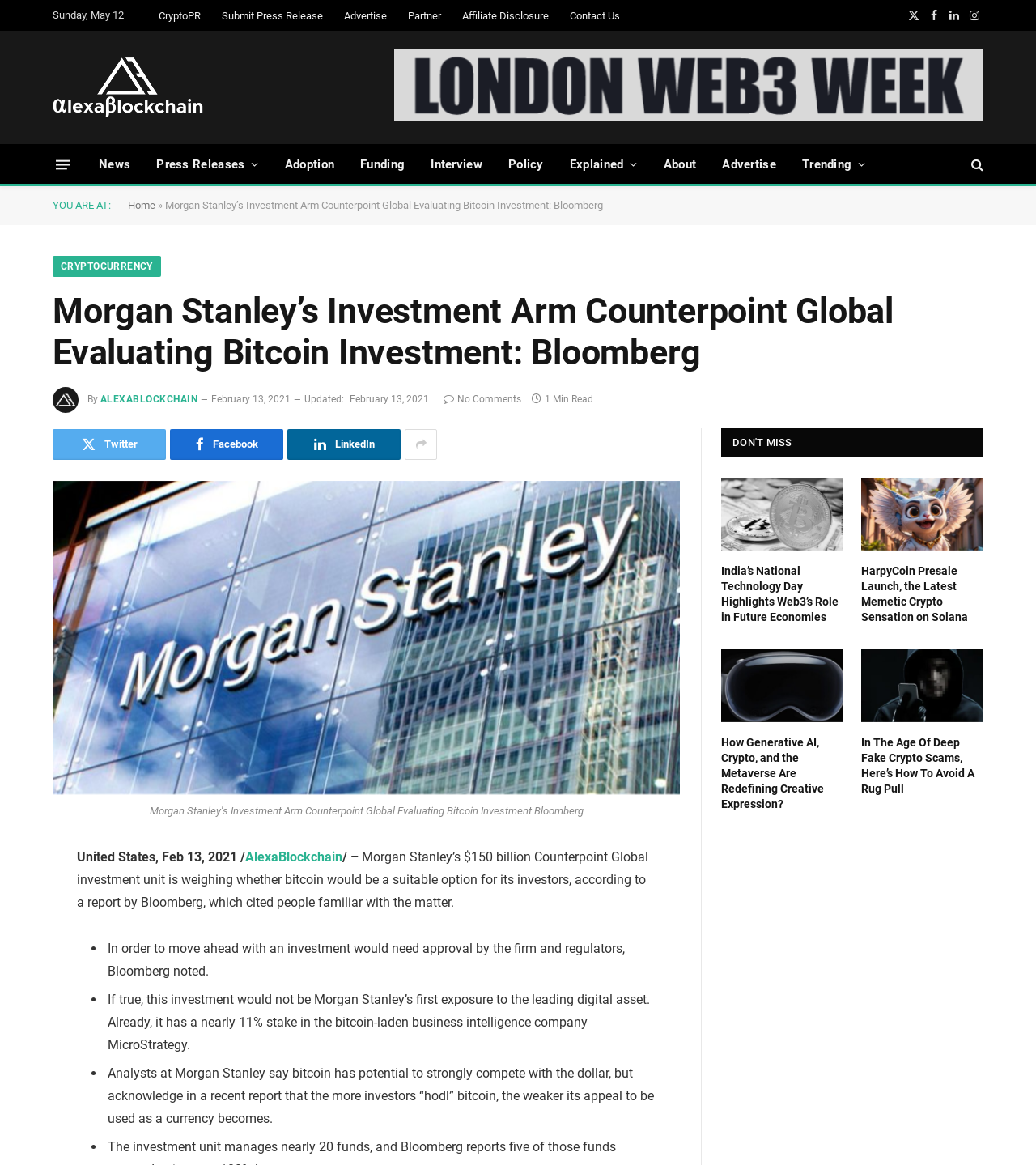Identify the bounding box coordinates of the clickable section necessary to follow the following instruction: "View the 'Banner' image". The coordinates should be presented as four float numbers from 0 to 1, i.e., [left, top, right, bottom].

[0.38, 0.042, 0.949, 0.104]